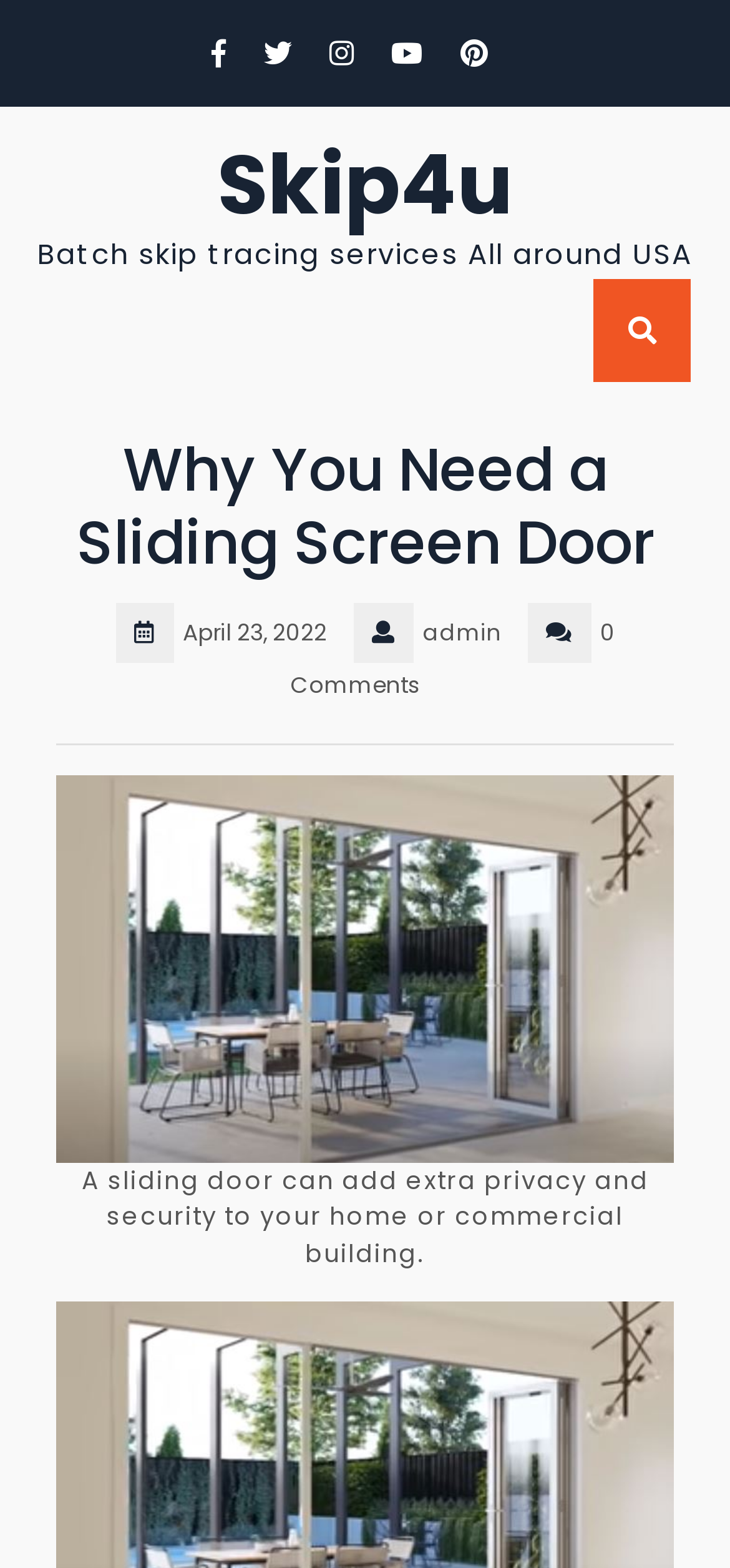What is the purpose of a sliding screen door?
Based on the visual details in the image, please answer the question thoroughly.

I found the purpose of a sliding screen door by looking at the text 'A sliding door can add extra privacy and security to your home or commercial building.' which is located below the image.